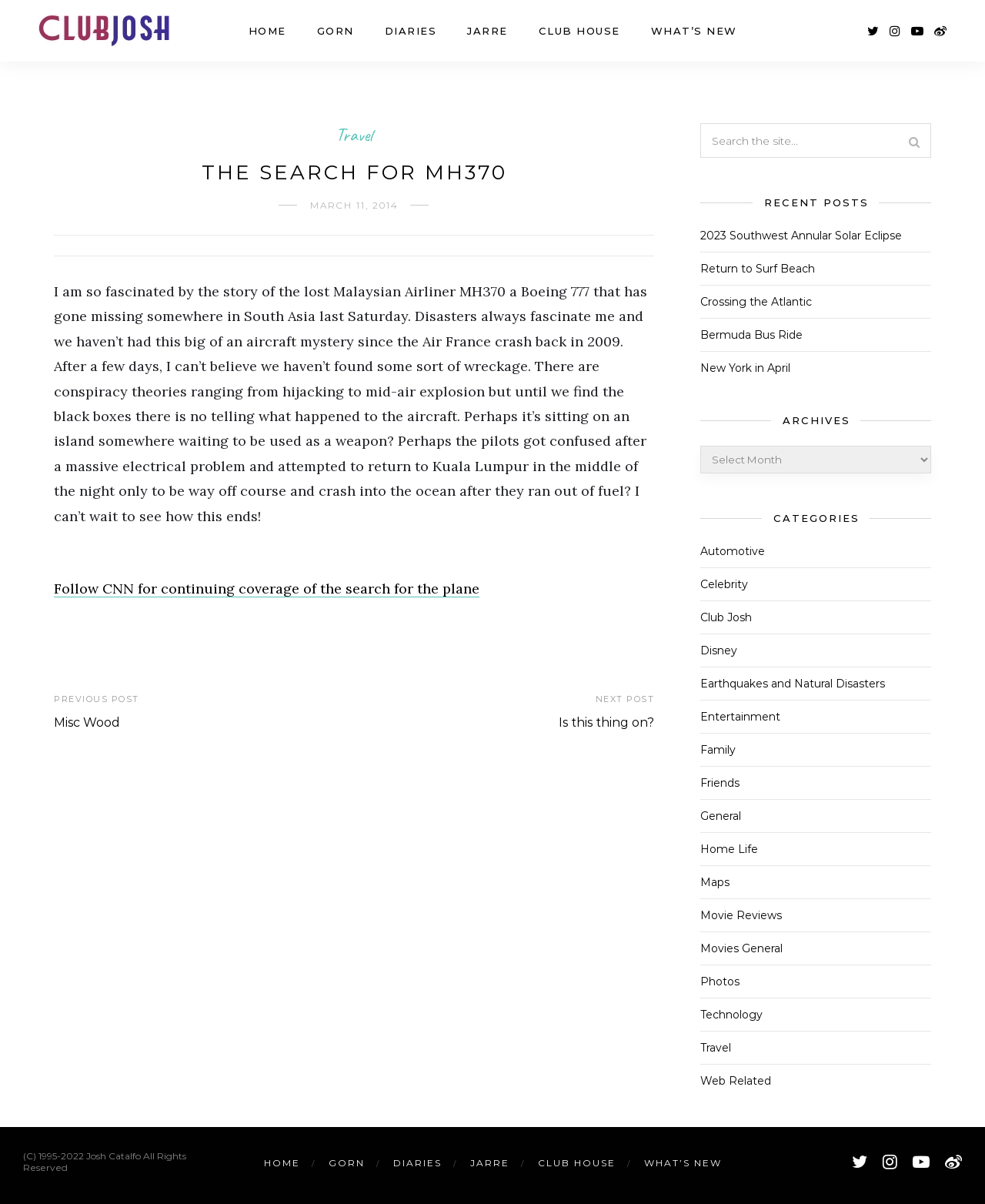Extract the bounding box coordinates of the UI element described: "Bermuda Bus Ride". Provide the coordinates in the format [left, top, right, bottom] with values ranging from 0 to 1.

[0.711, 0.272, 0.815, 0.284]